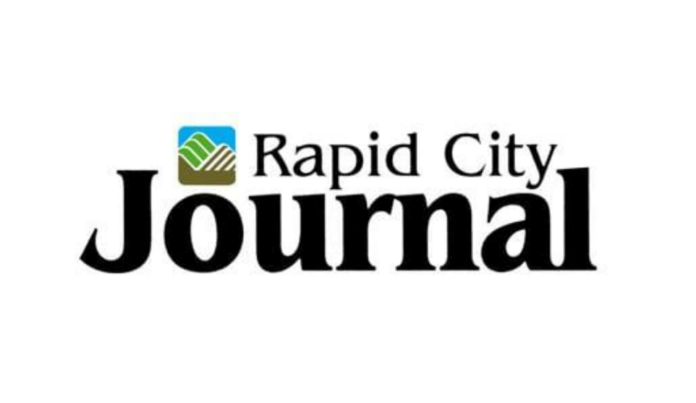Give a thorough explanation of the image.

The image features the logo of the "Rapid City Journal," a local newspaper serving the Rapid City area. The design includes stylized elements that represent the region's landscape, such as hills and a river, rendered in green and blue tones, situated atop the bold, black text that reads "Rapid City Journal." This logo symbolizes the publication's commitment to reporting on community news and events, reflecting its role as a trusted source of information for locals.